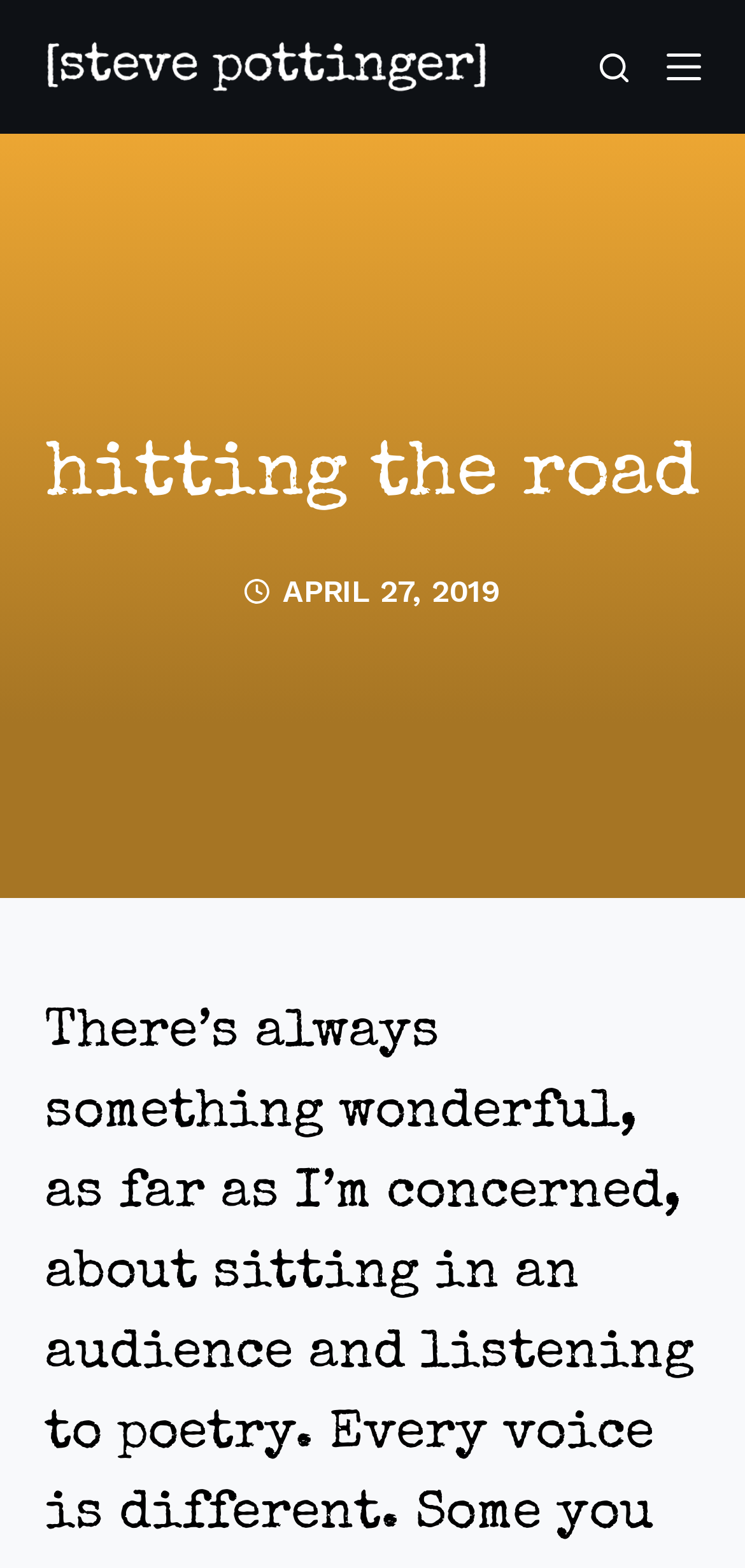What is the name of the person on the webpage?
Answer the question with just one word or phrase using the image.

Steve Pottinger